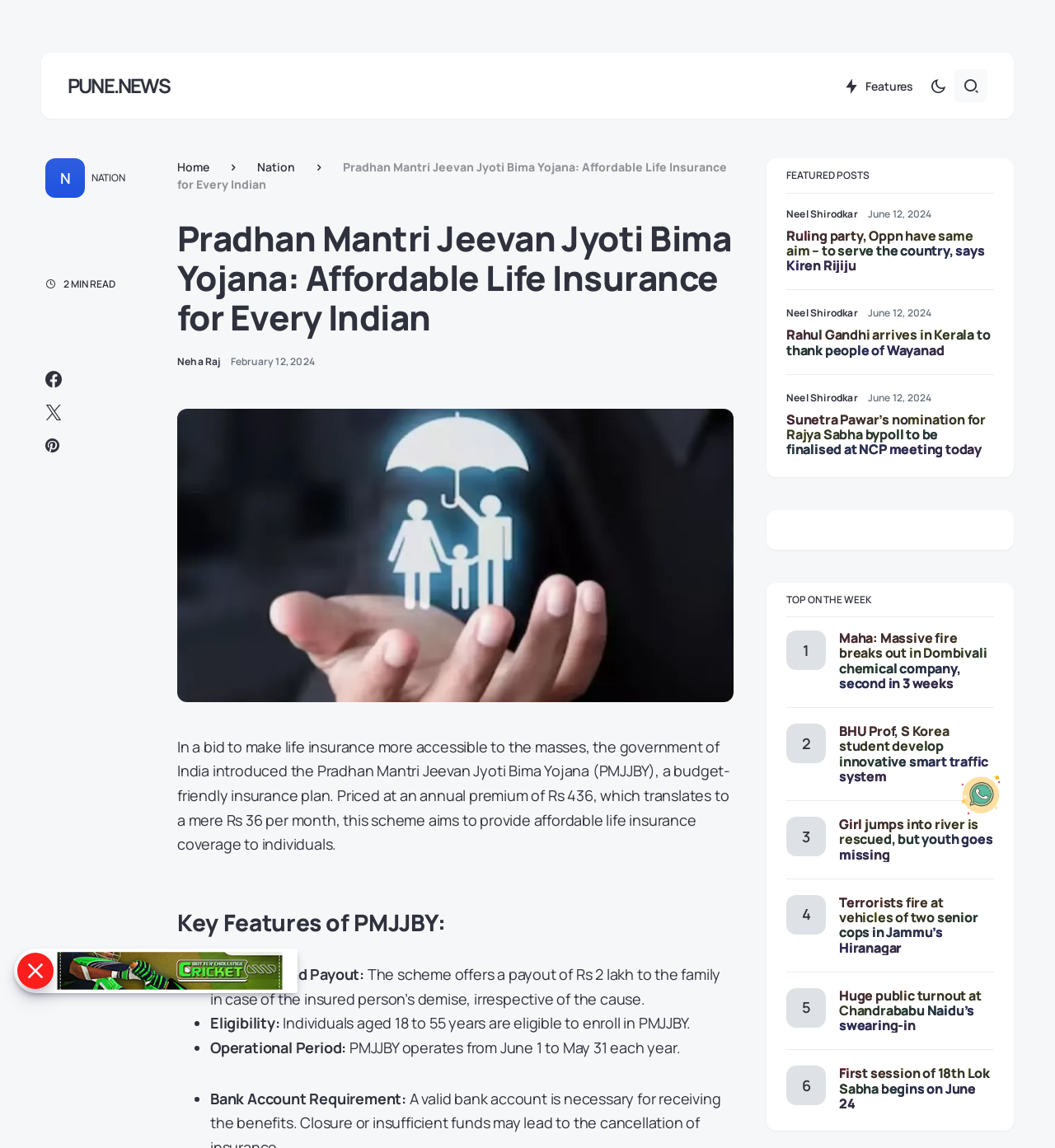Based on the element description Nation, identify the bounding box of the UI element in the given webpage screenshot. The coordinates should be in the format (top-left x, top-left y, bottom-right x, bottom-right y) and must be between 0 and 1.

[0.244, 0.139, 0.28, 0.152]